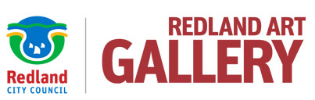Provide a one-word or short-phrase response to the question:
What is the color of the text in the logo?

Red